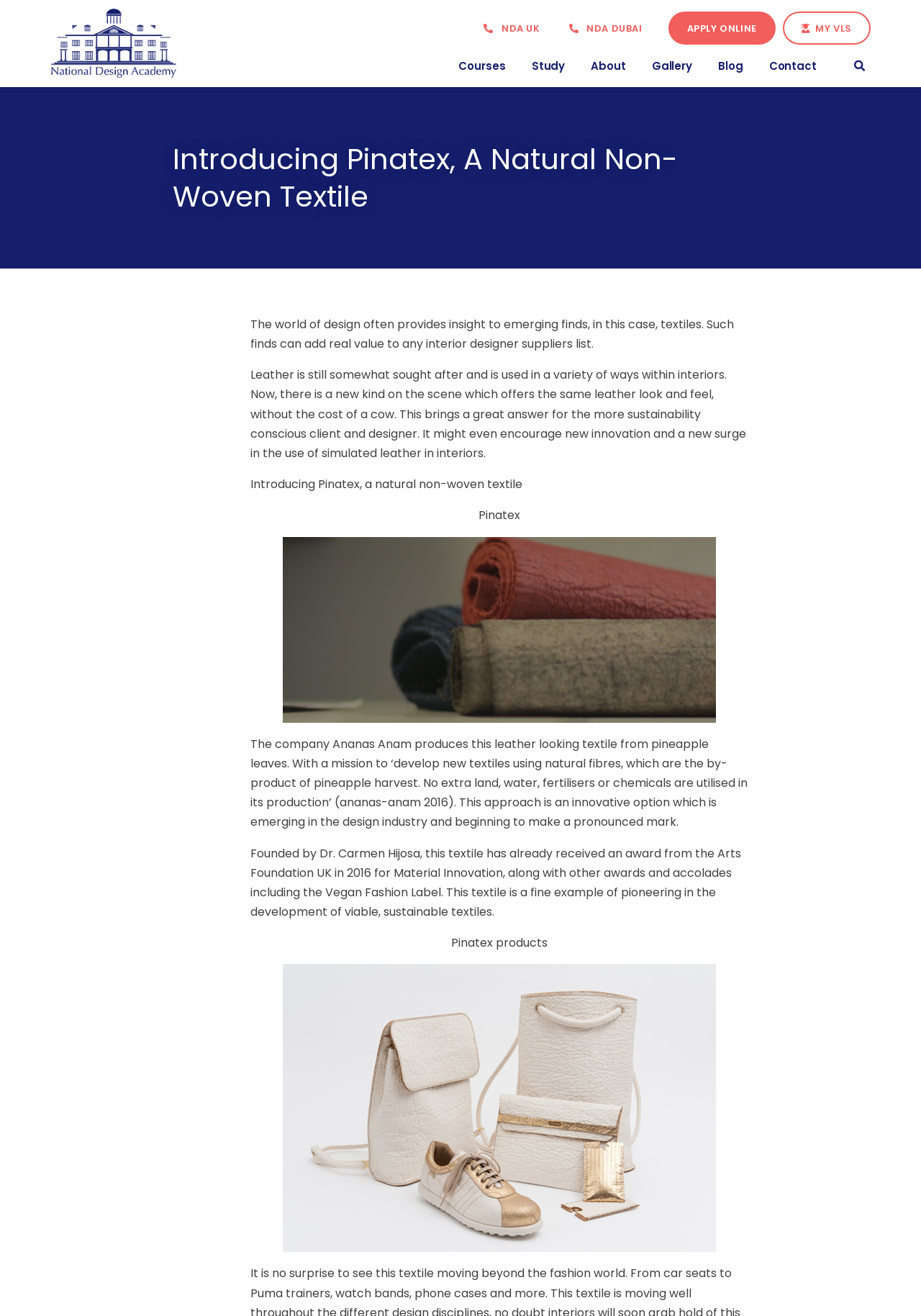Find the bounding box coordinates of the element you need to click on to perform this action: 'Click on 'NDA UK''. The coordinates should be represented by four float values between 0 and 1, in the format [left, top, right, bottom].

[0.51, 0.01, 0.602, 0.033]